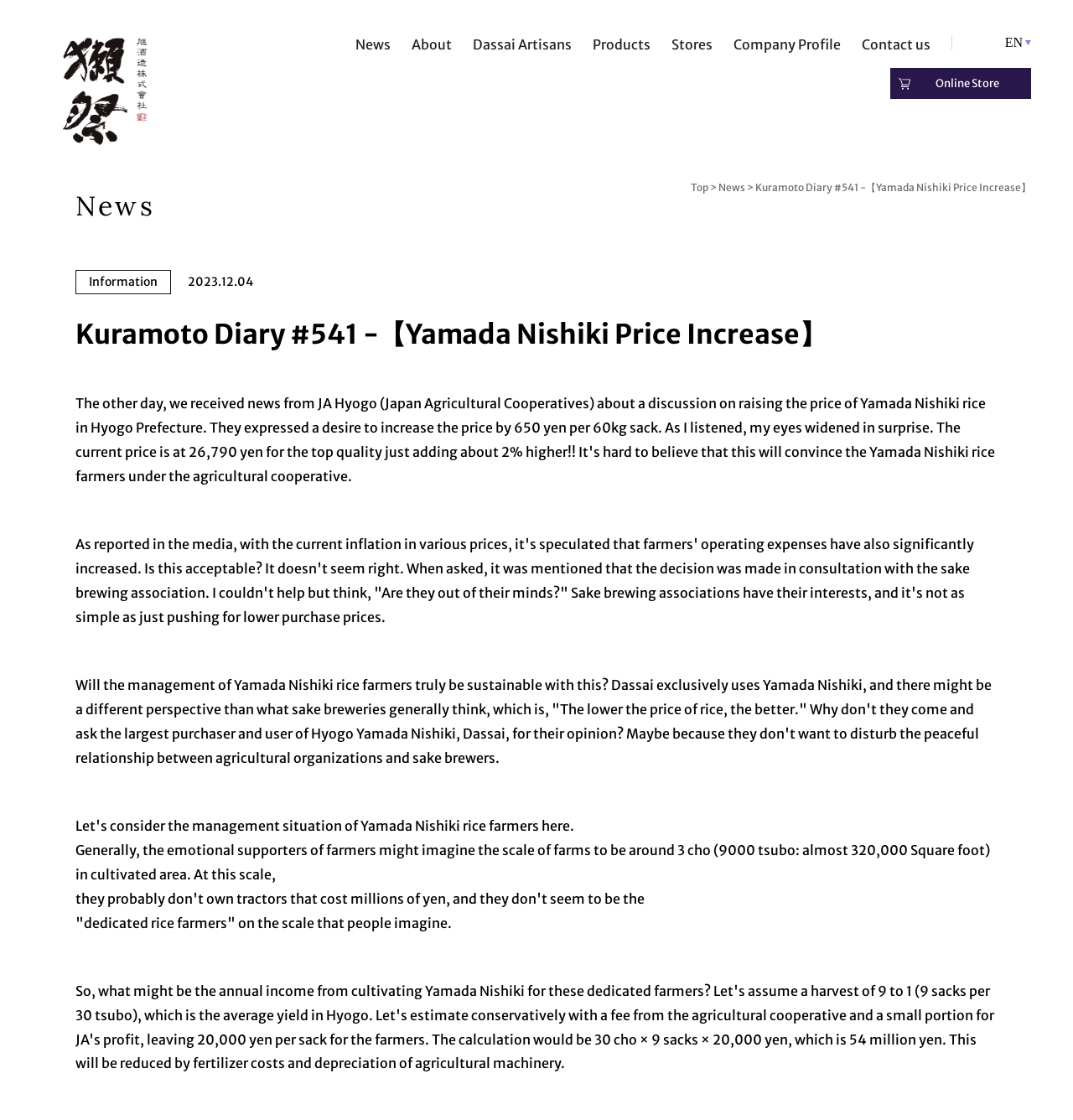Answer the following in one word or a short phrase: 
What is the date of the information provided?

2023.12.04